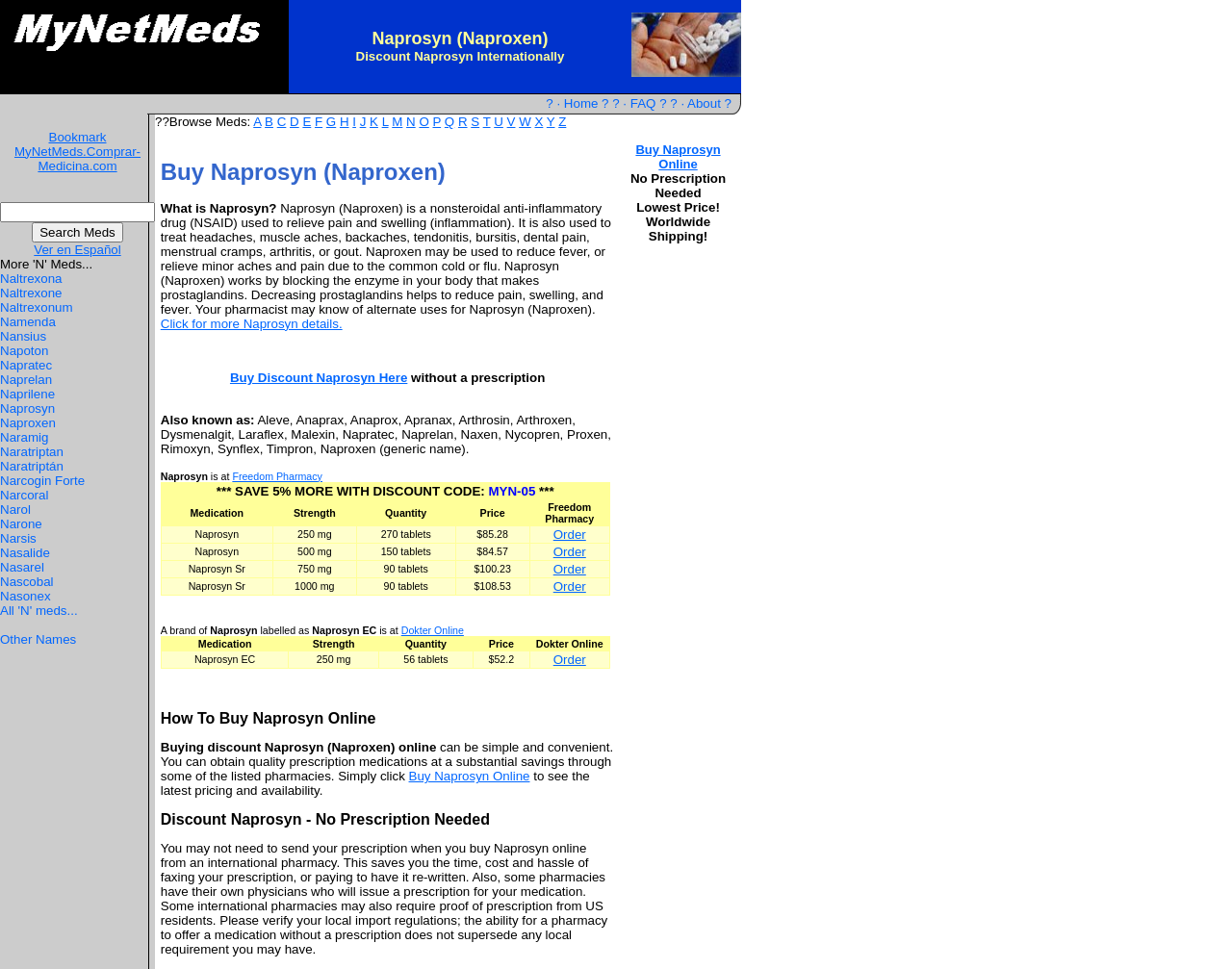Can you identify the bounding box coordinates of the clickable region needed to carry out this instruction: 'Click the 'Click for more Naprosyn details.' link'? The coordinates should be four float numbers within the range of 0 to 1, stated as [left, top, right, bottom].

[0.13, 0.327, 0.278, 0.341]